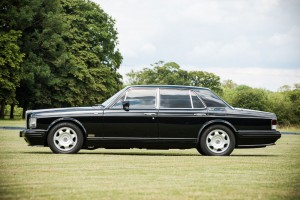How many miles did the car have when it was listed for sale at Hexagon Classics?
Look at the image and construct a detailed response to the question.

According to the caption, the car was previously listed for sale at Hexagon Classics with a recorded mileage of only 10,000 miles, indicating its well-kept condition prior to being auctioned by Silverstone Auctions.